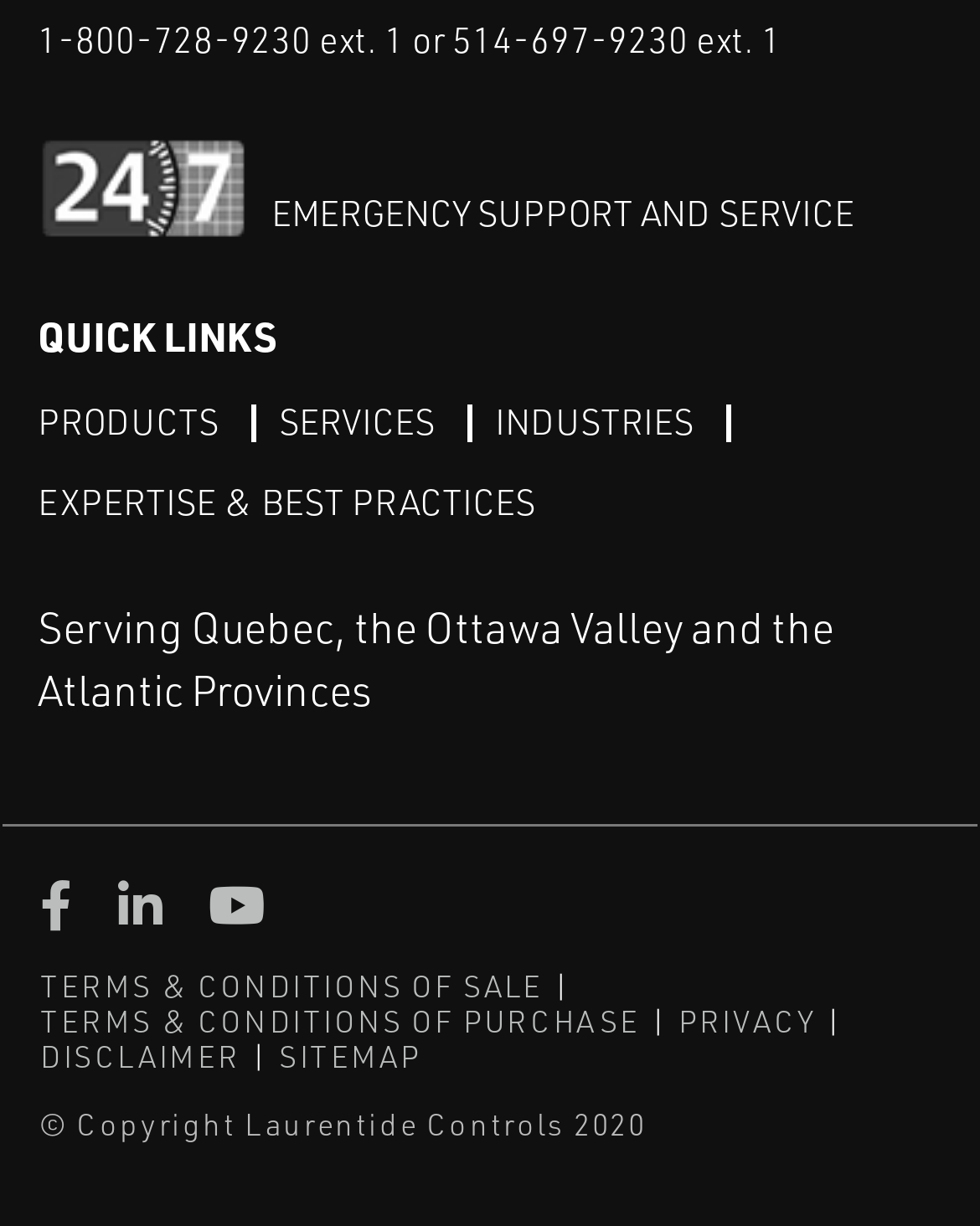What is the region served by the company?
Answer with a single word or phrase, using the screenshot for reference.

Quebec, the Ottawa Valley and the Atlantic Provinces